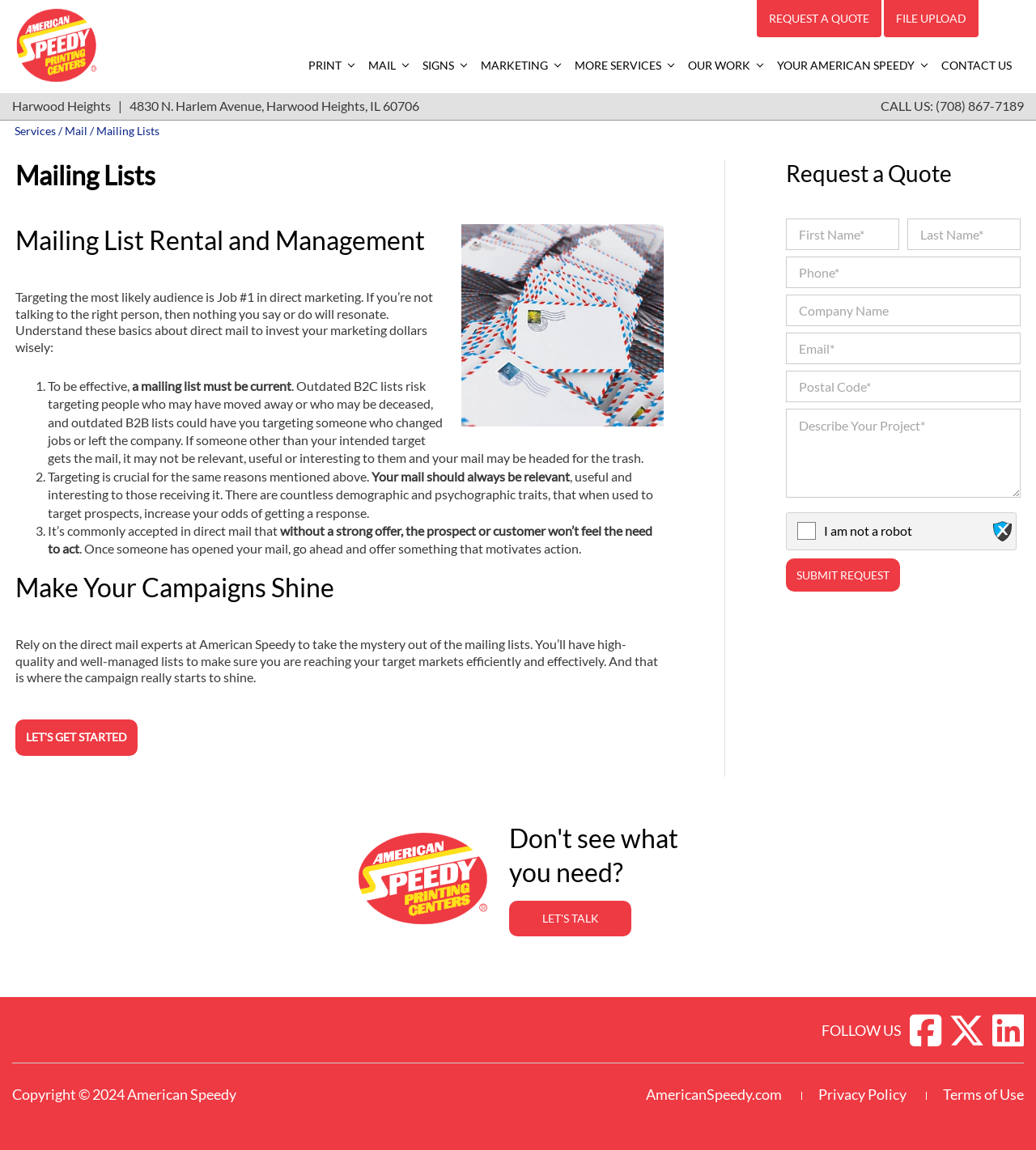Please reply to the following question with a single word or a short phrase:
What is the address of American Speedy?

4830 N. Harlem Avenue, Harwood Heights, IL 60706